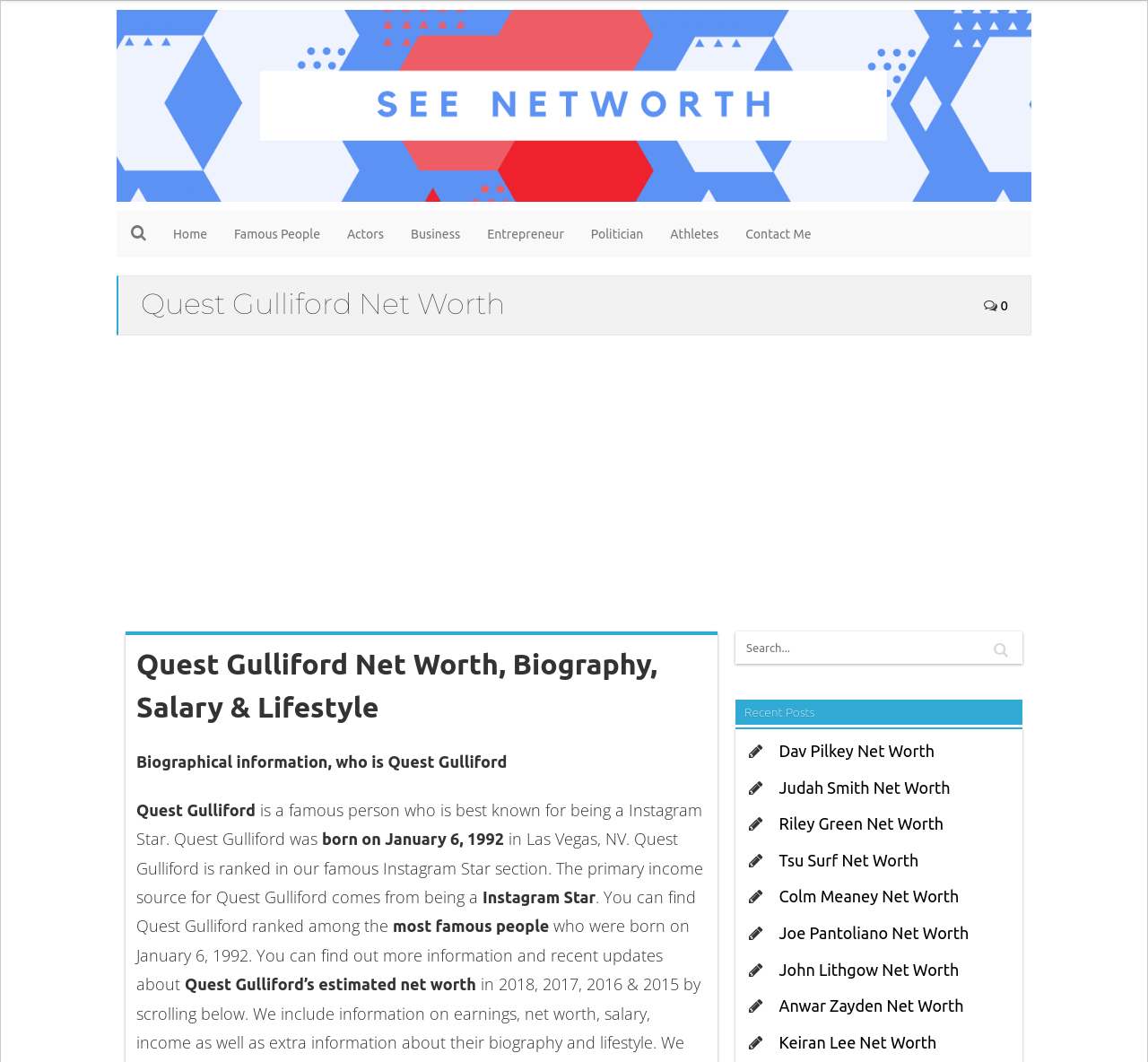Explain in detail what is displayed on the webpage.

This webpage is about Quest Gulliford's net worth, biography, and other facts. At the top, there is a link to "See Net Worth" accompanied by an image, and a navigation menu with links to "Home", "Famous People", "Actors", "Business", "Entrepreneur", "Politician", "Athletes", and "Contact Me". 

Below the navigation menu, there is a heading that reads "Quest Gulliford Net Worth". On the right side of the page, there is a link with the number "0". 

Further down, there is an advertisement iframe. Below the advertisement, there are three headings: "Quest Gulliford Net Worth, Biography, Salary & Lifestyle", "Biographical information, who is Quest Gulliford", and a series of paragraphs that provide biographical information about Quest Gulliford, including his birthdate, birthplace, and occupation as an Instagram Star. 

The webpage also displays Quest Gulliford's estimated net worth. On the right side of the page, there is a search box with a magnifying glass icon and a button. Below the search box, there is a heading that reads "Recent Posts" followed by a list of links to other celebrities' net worth pages, including Dav Pilkey, Judah Smith, Riley Green, and others.